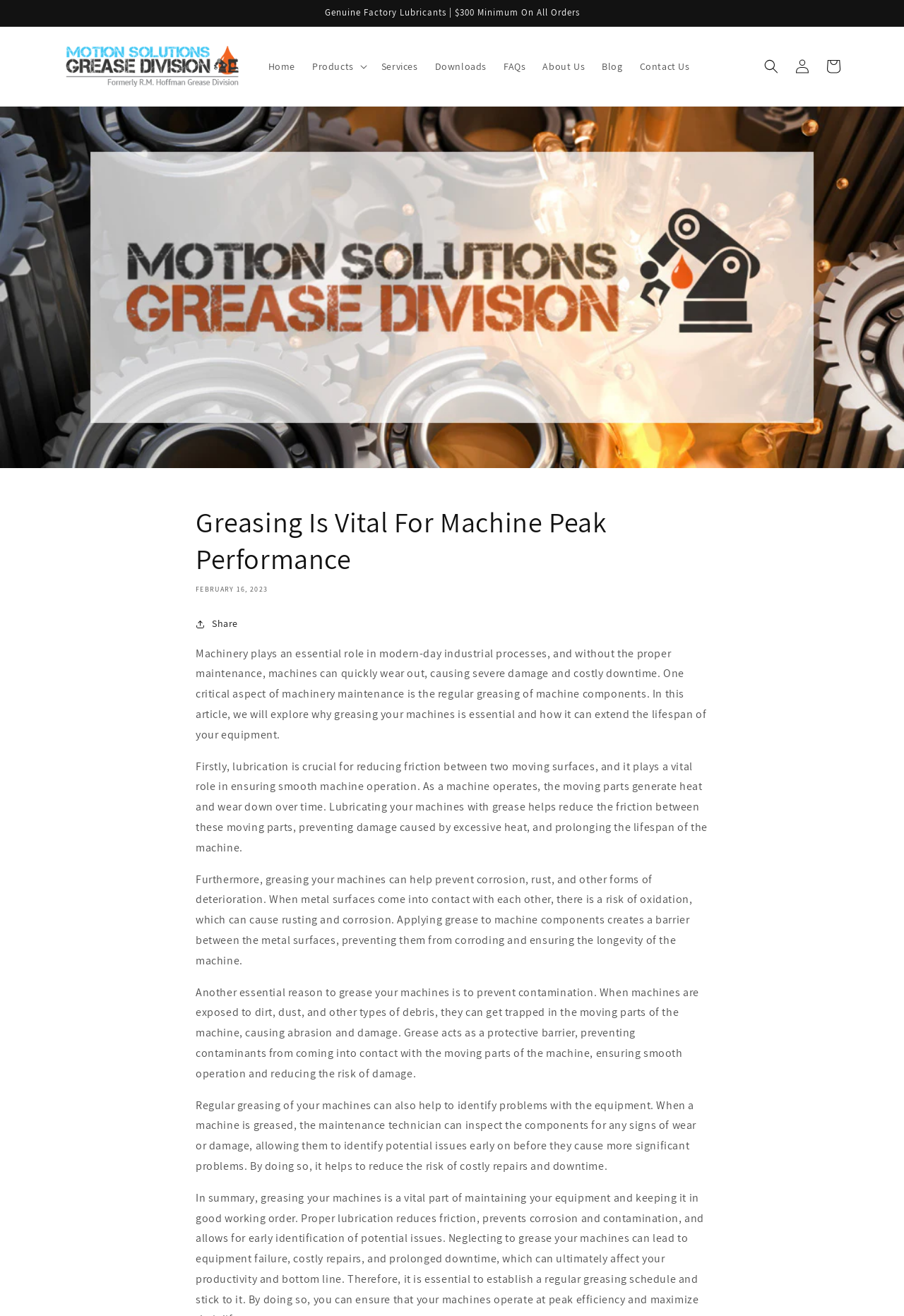Determine the main text heading of the webpage and provide its content.

Greasing Is Vital For Machine Peak Performance